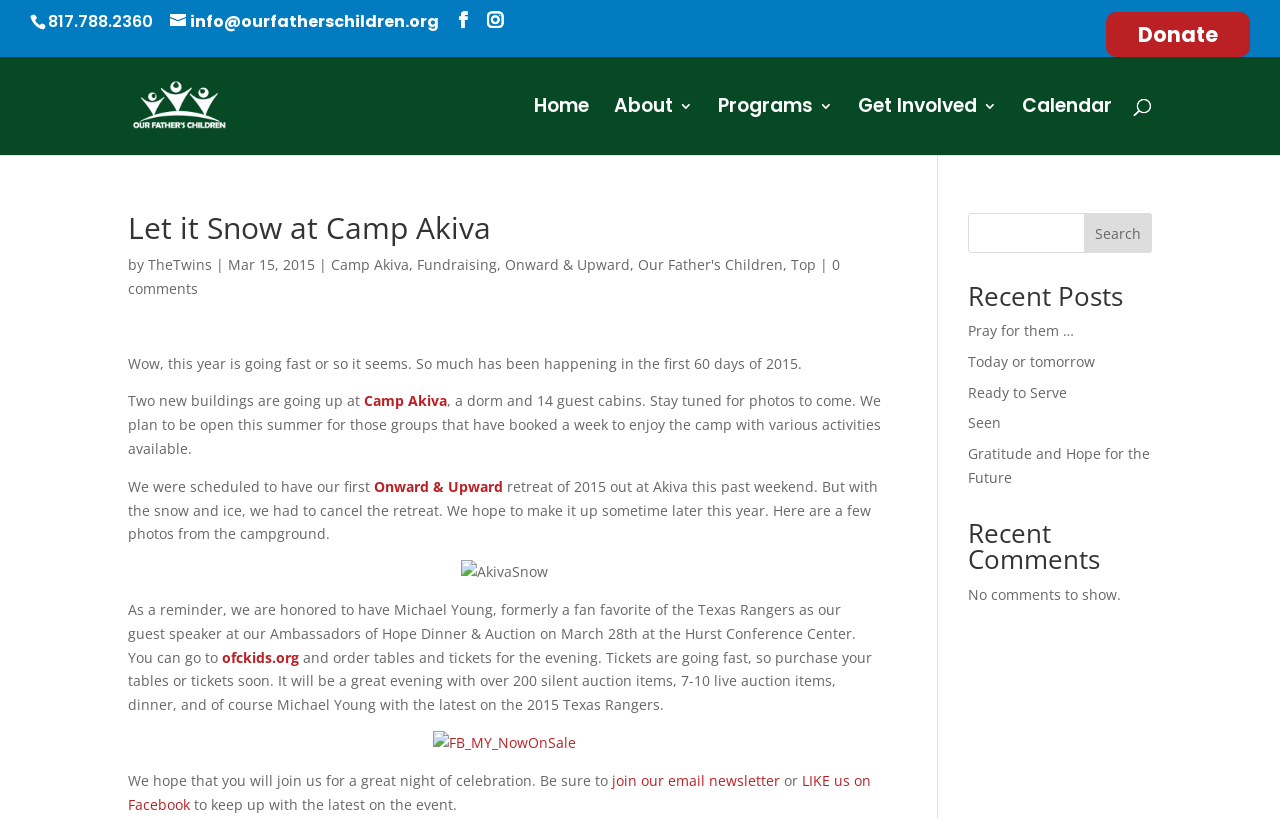Respond to the question below with a concise word or phrase:
What is the title of the blog post?

Let it Snow at Camp Akiva